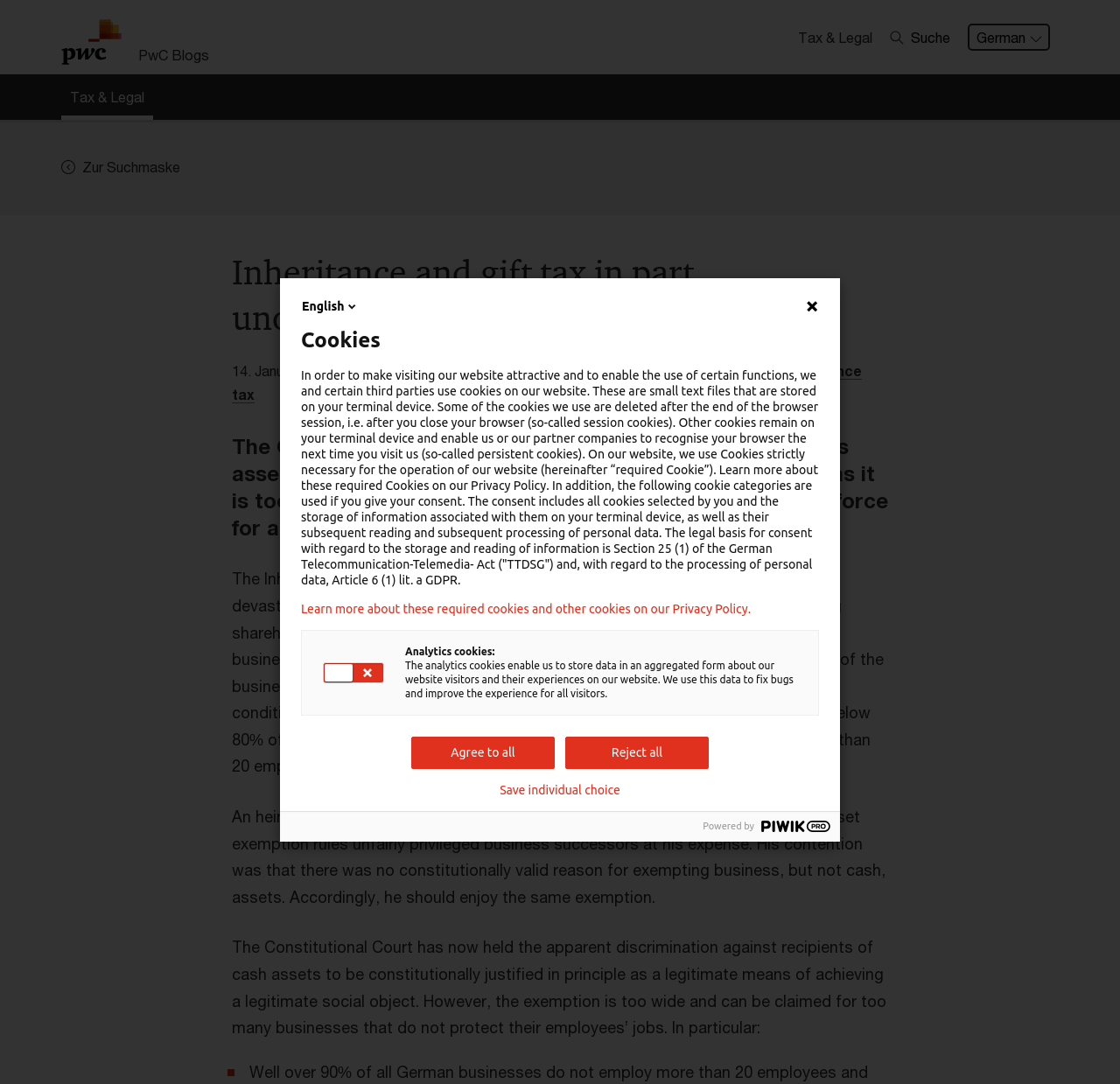Answer the question with a single word or phrase: 
What is the name of the company that powers the webpage?

Piwik PRO